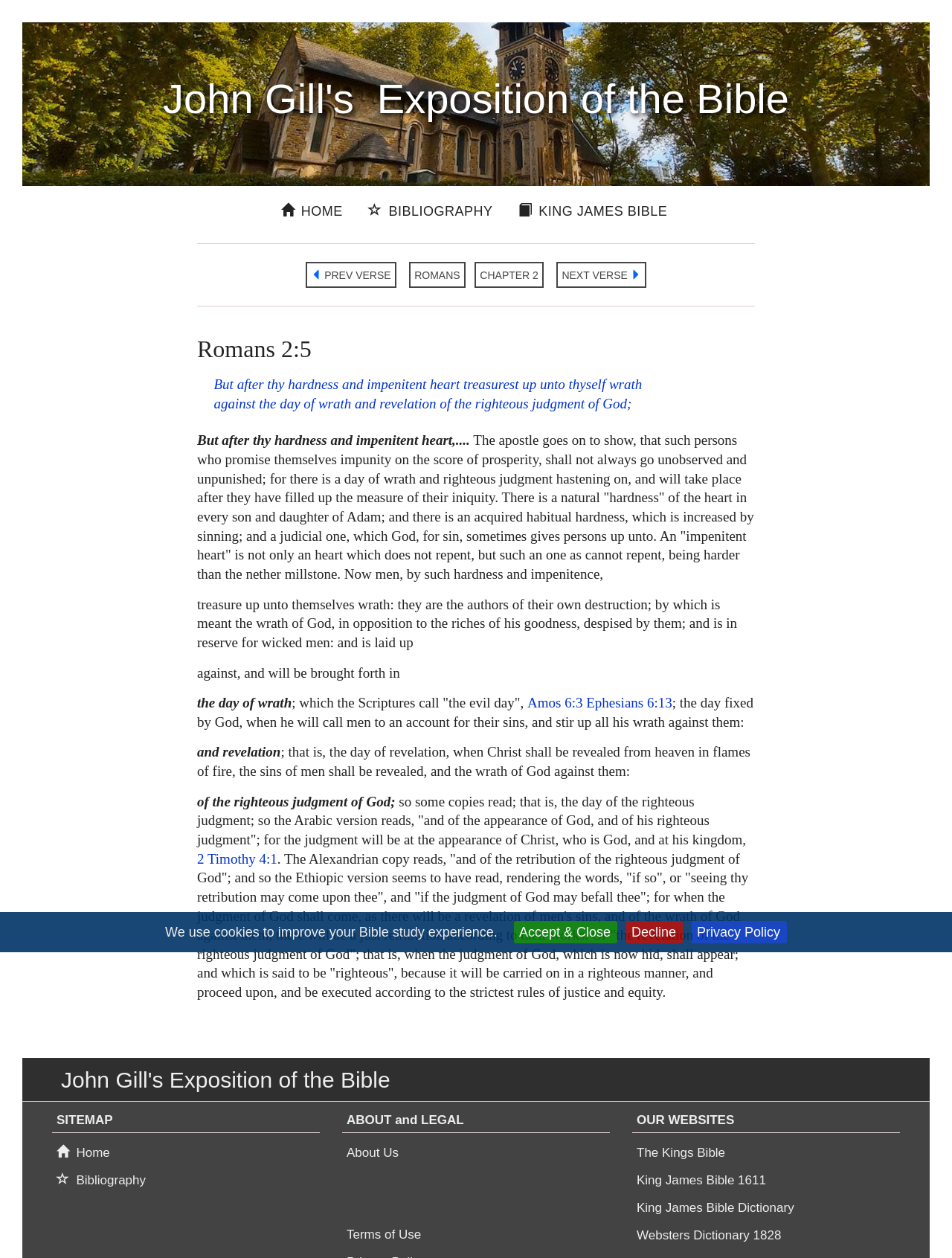Please analyze the image and provide a thorough answer to the question:
How many navigation links are above the main content?

Above the main content, there are three navigation links: 'HOME', 'BIBLIOGRAPHY', and 'KING JAMES BIBLE'. These links are located in the top navigation section of the webpage.